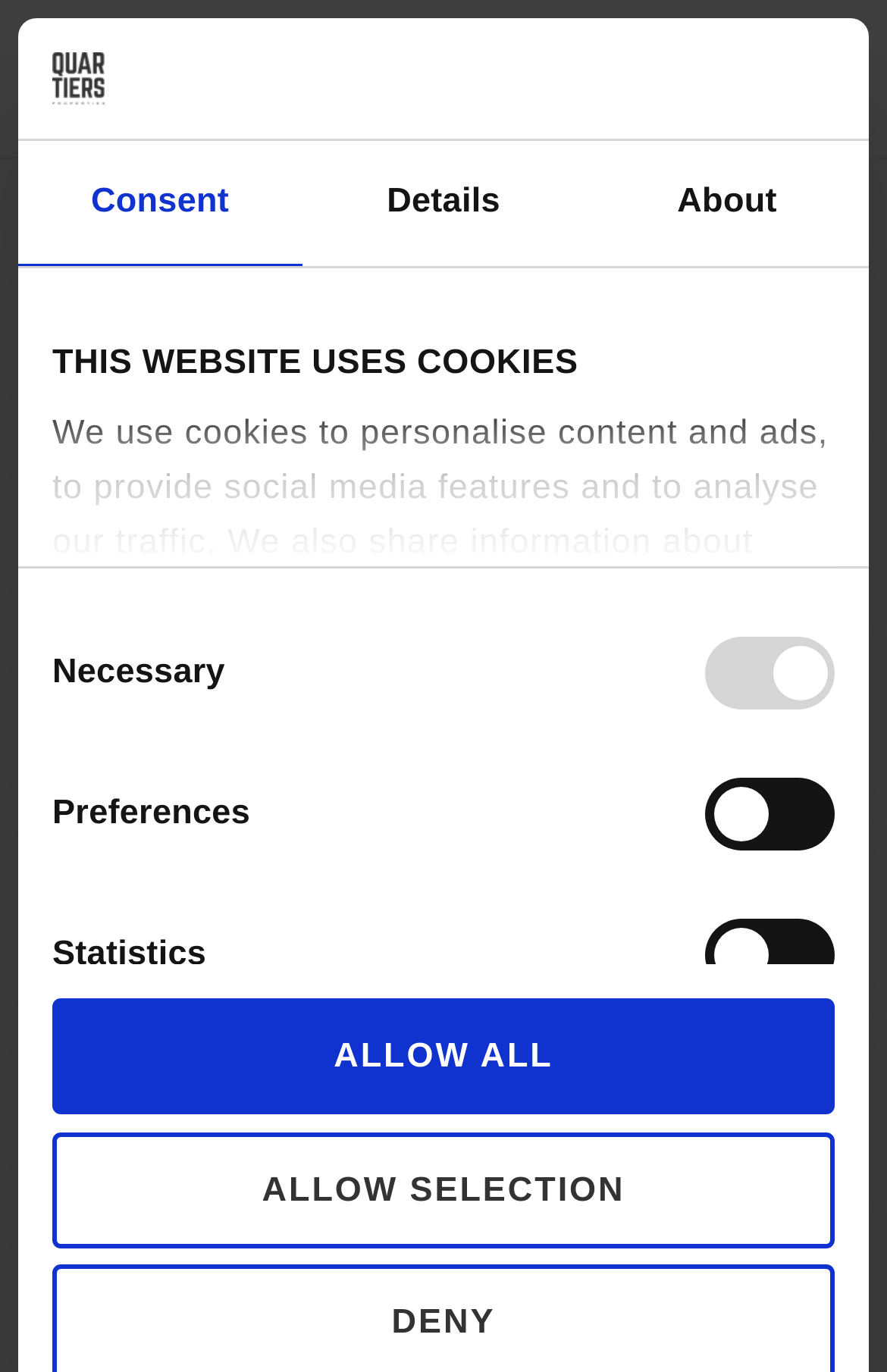Pinpoint the bounding box coordinates of the element you need to click to execute the following instruction: "Visit Quartiers Properties website". The bounding box should be represented by four float numbers between 0 and 1, in the format [left, top, right, bottom].

[0.05, 0.053, 0.153, 0.101]